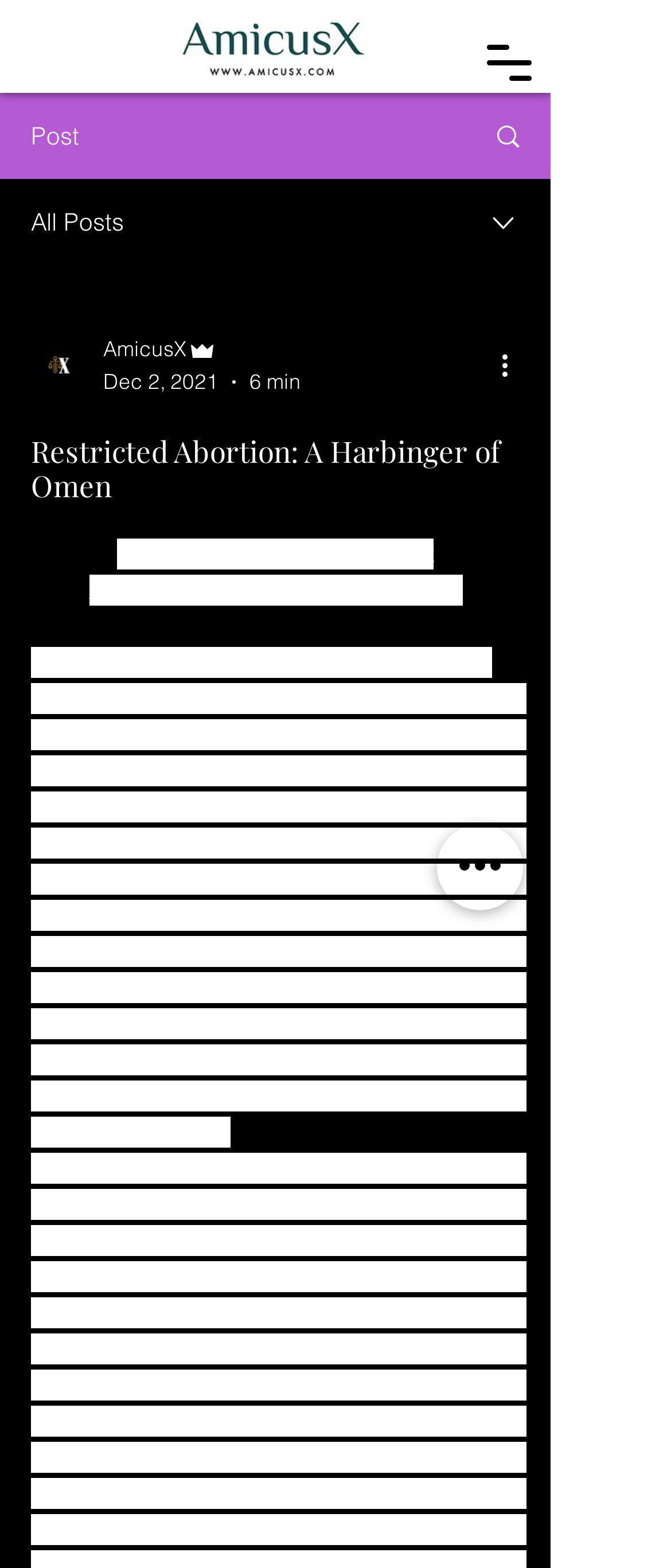Refer to the screenshot and answer the following question in detail:
How many links are there in the top navigation menu?

I found the links by looking at the top navigation menu and counting the number of link elements. There are two links, one with an image and one without an image.